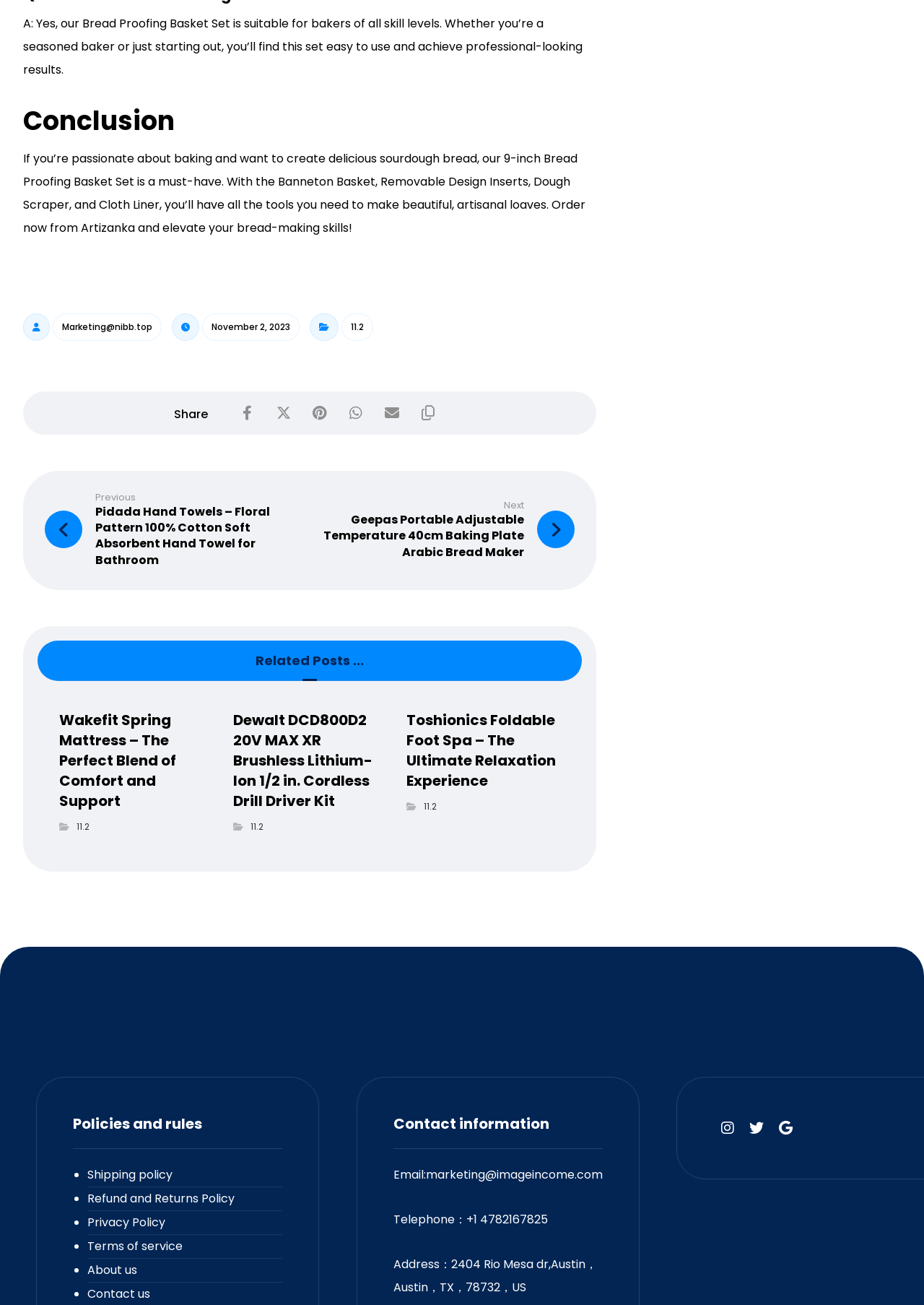Highlight the bounding box coordinates of the element that should be clicked to carry out the following instruction: "Click on the 'Wakefit Spring Mattress – The Perfect Blend of Comfort and Support' link". The coordinates must be given as four float numbers ranging from 0 to 1, i.e., [left, top, right, bottom].

[0.064, 0.544, 0.23, 0.622]